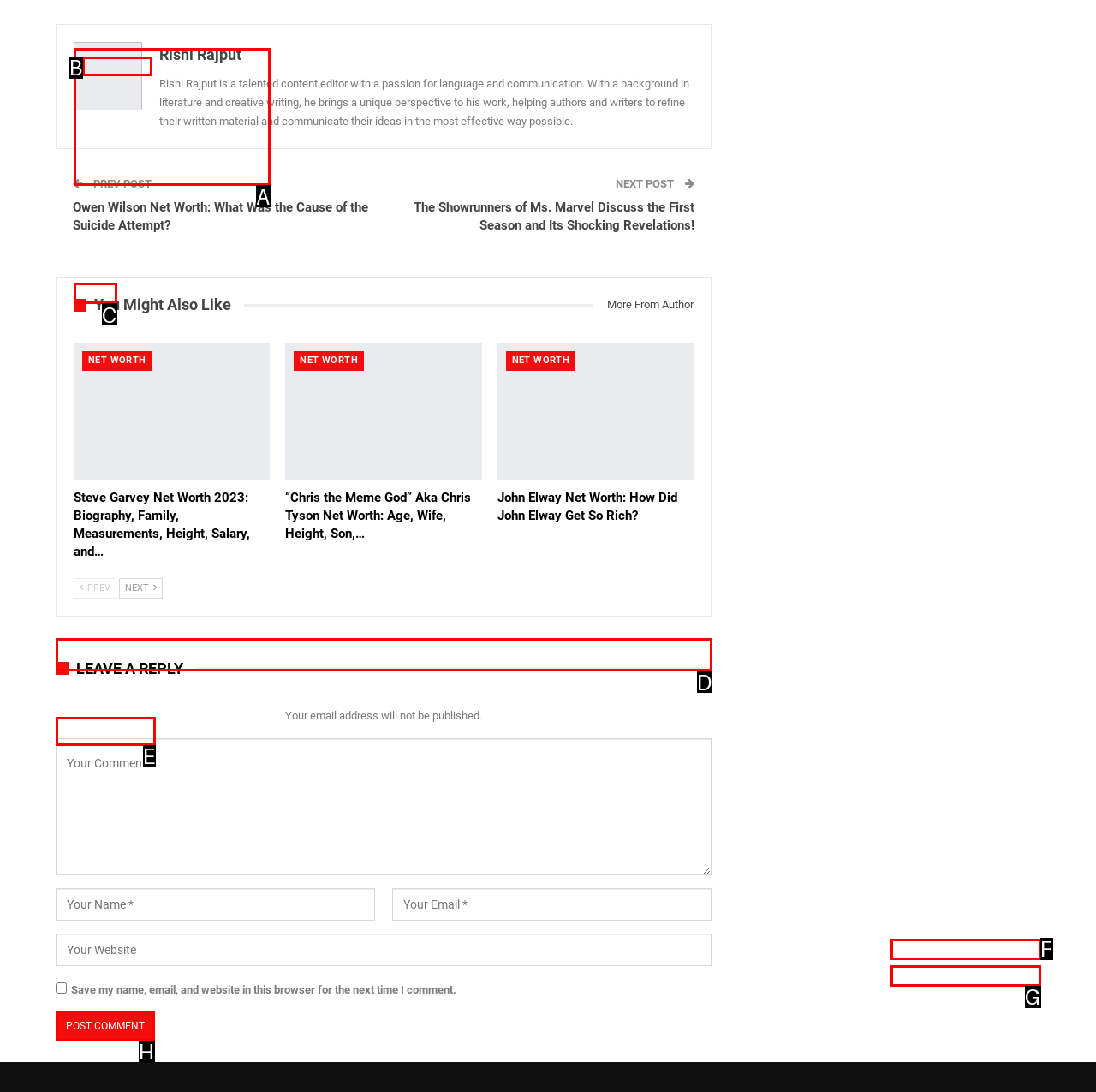Select the appropriate letter to fulfill the given instruction: Click on the 'Post Comment' button
Provide the letter of the correct option directly.

H